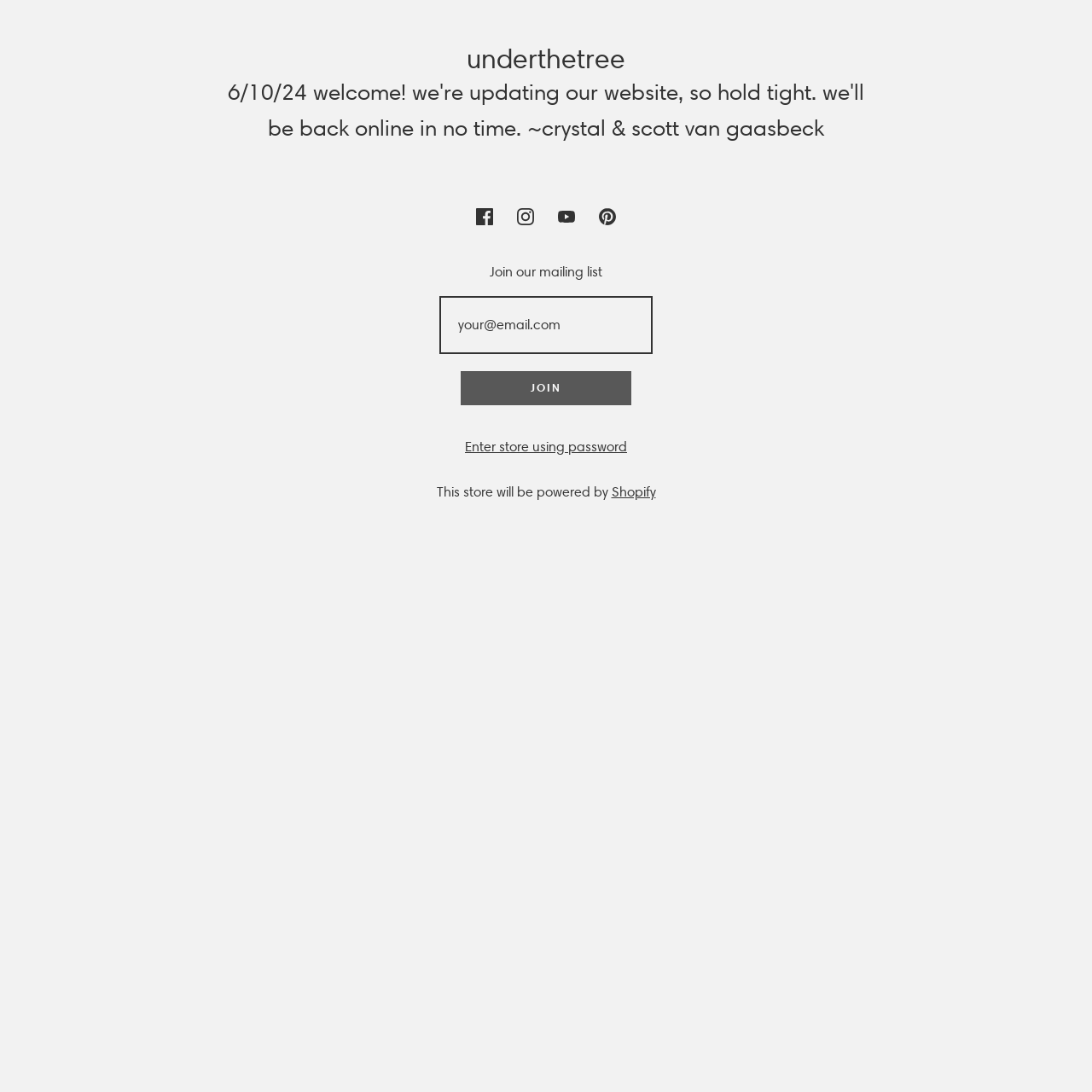Using the given description, provide the bounding box coordinates formatted as (top-left x, top-left y, bottom-right x, bottom-right y), with all values being floating point numbers between 0 and 1. Description: Enter store using password

[0.426, 0.399, 0.574, 0.419]